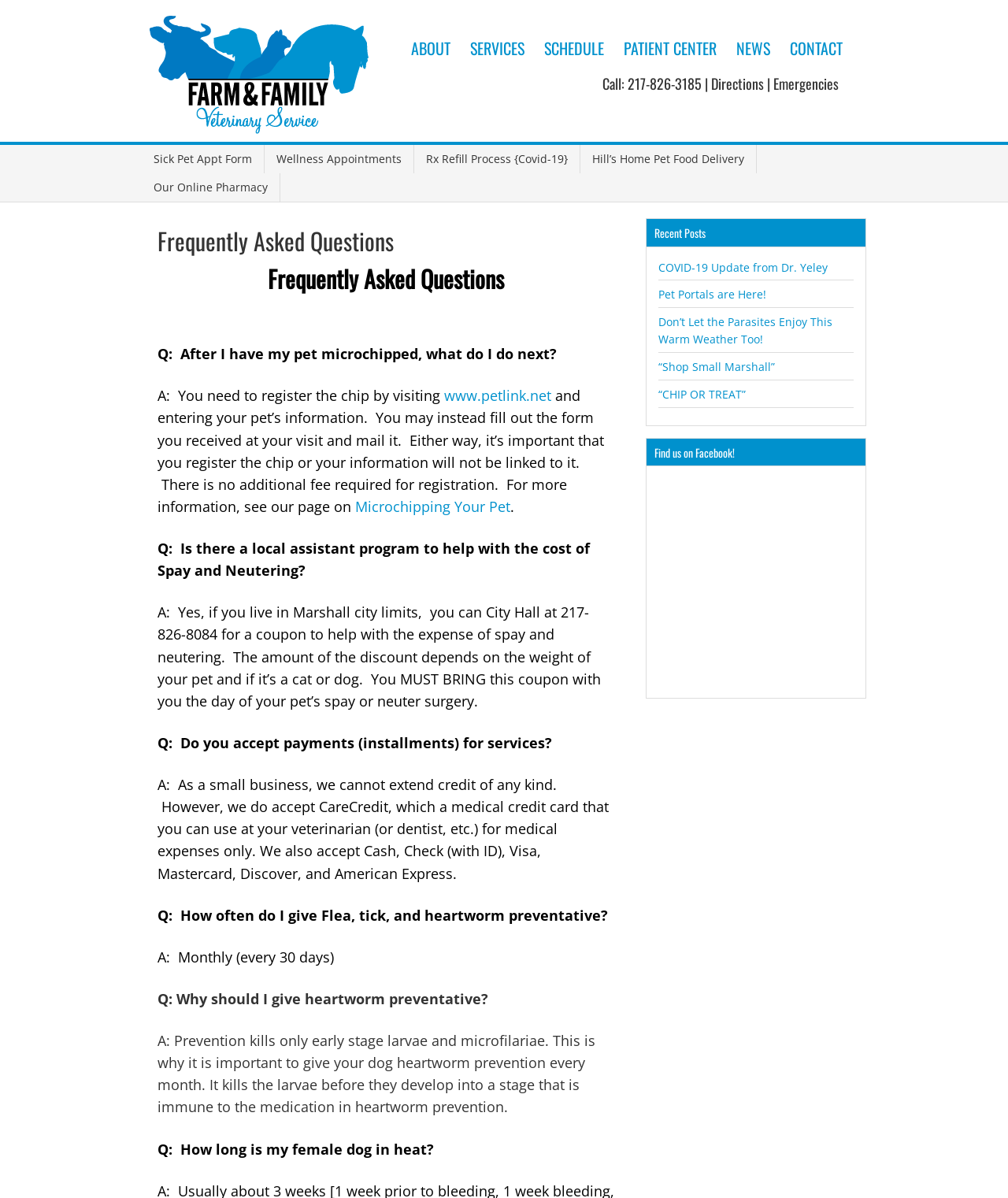Please find the top heading of the webpage and generate its text.

Frequently Asked Questions